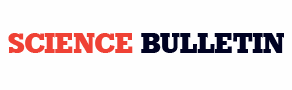Give a detailed account of the elements present in the image.

The image features the prominent logo of "Science Bulletin," a publication dedicated to sharing the latest scientific news from around the globe. The logo is designed with a modern and bold style, where the word "SCIENCE" is presented in bright red, and "BULLETIN" is styled in a deep navy blue. This striking color contrast serves to grab the reader's attention, reflecting the publication's commitment to engaging and informative content in the fields of science and health. As an outlet for scientific news, Science Bulletin aims to provide readers with valuable insights and updates from various scientific domains.